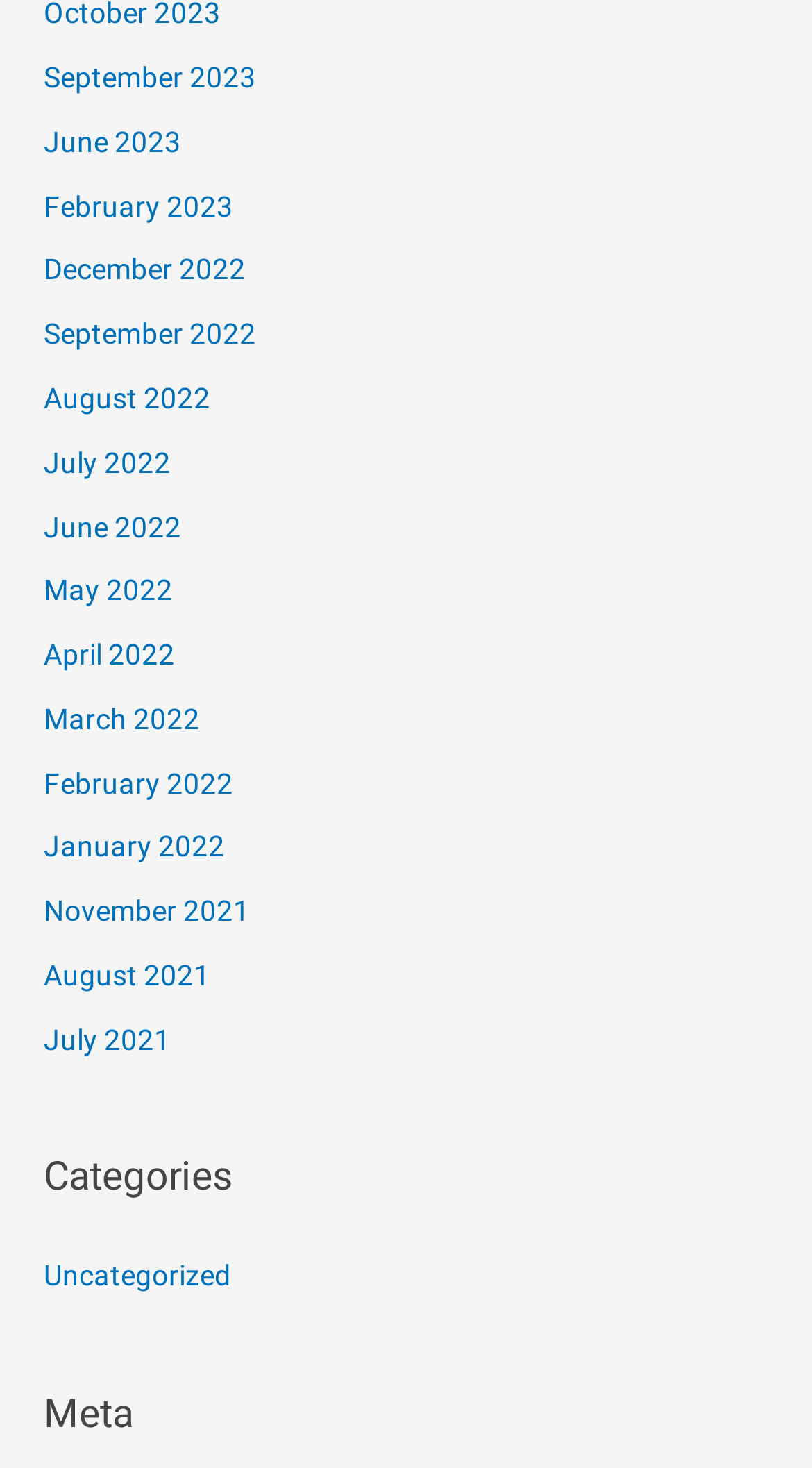Identify the bounding box coordinates for the element that needs to be clicked to fulfill this instruction: "go to uncategorized". Provide the coordinates in the format of four float numbers between 0 and 1: [left, top, right, bottom].

[0.054, 0.858, 0.285, 0.88]